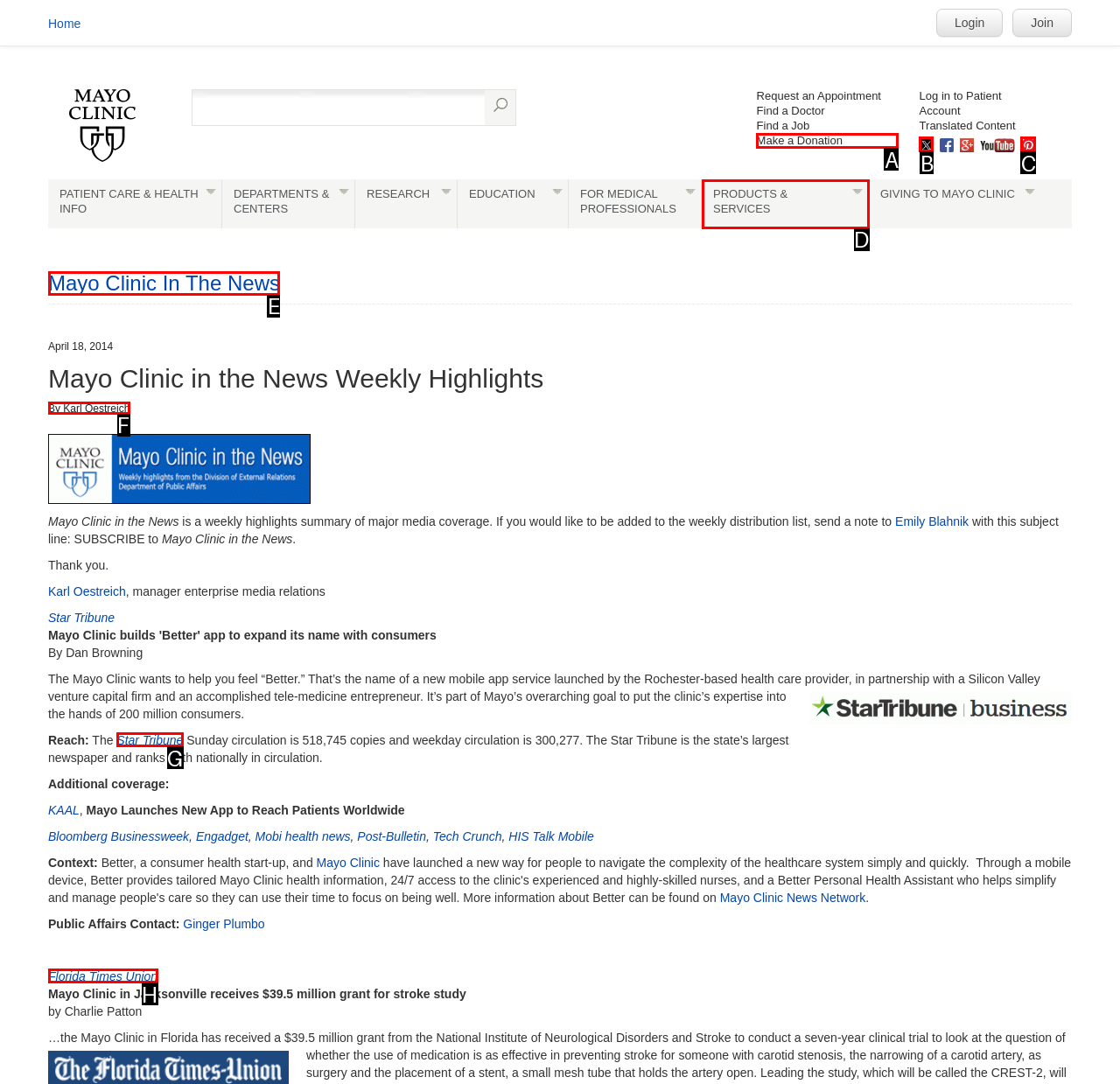Identify the HTML element you need to click to achieve the task: Read news about Mayo Clinic. Respond with the corresponding letter of the option.

F